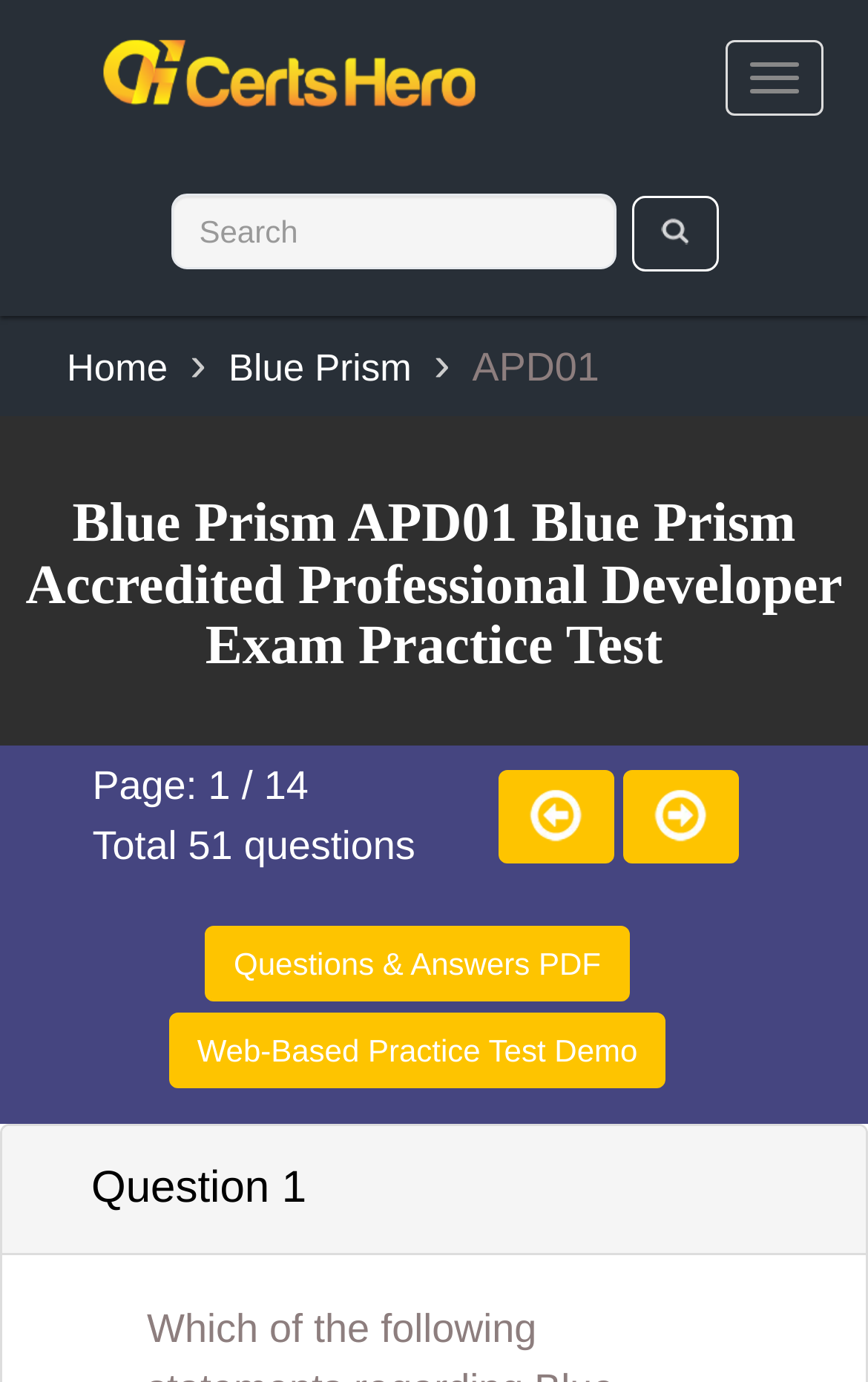Answer the question with a brief word or phrase:
What is the current page number?

1